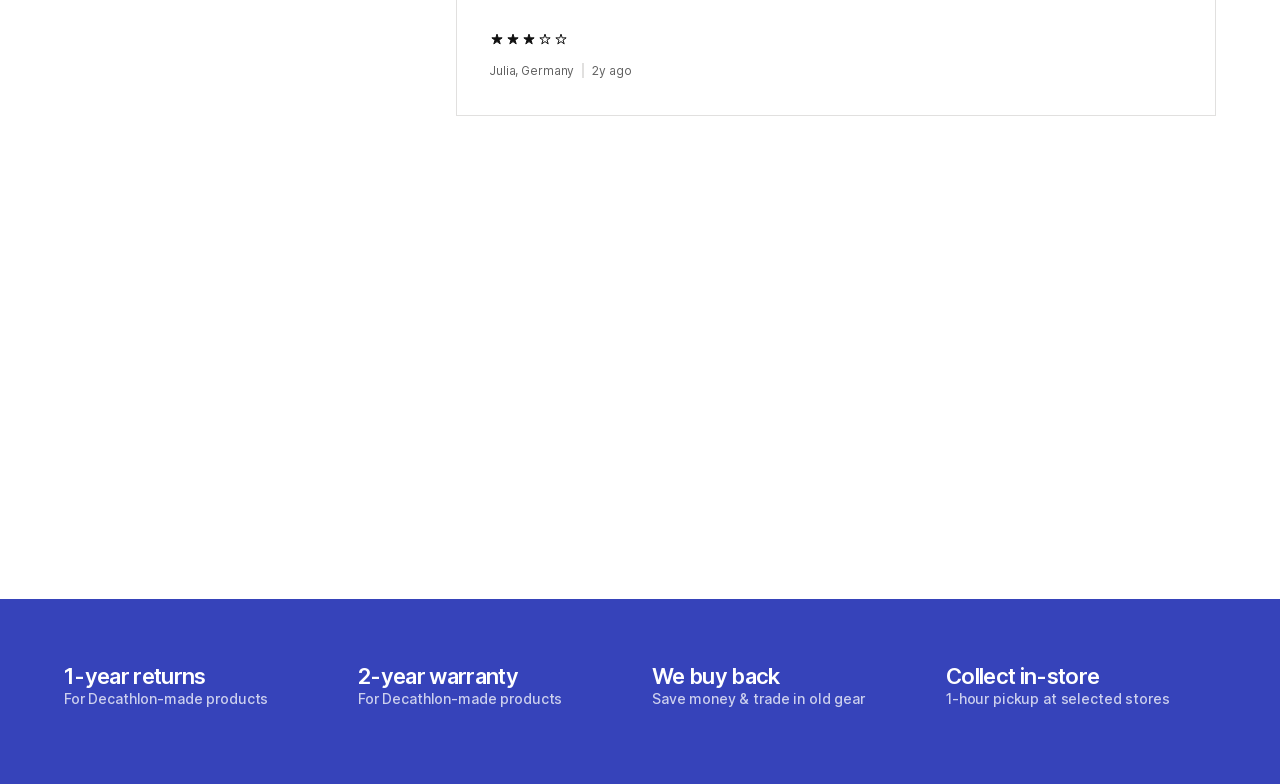Ascertain the bounding box coordinates for the UI element detailed here: "2-year warrantyFor Decathlon-made products". The coordinates should be provided as [left, top, right, bottom] with each value being a float between 0 and 1.

[0.28, 0.382, 0.491, 0.441]